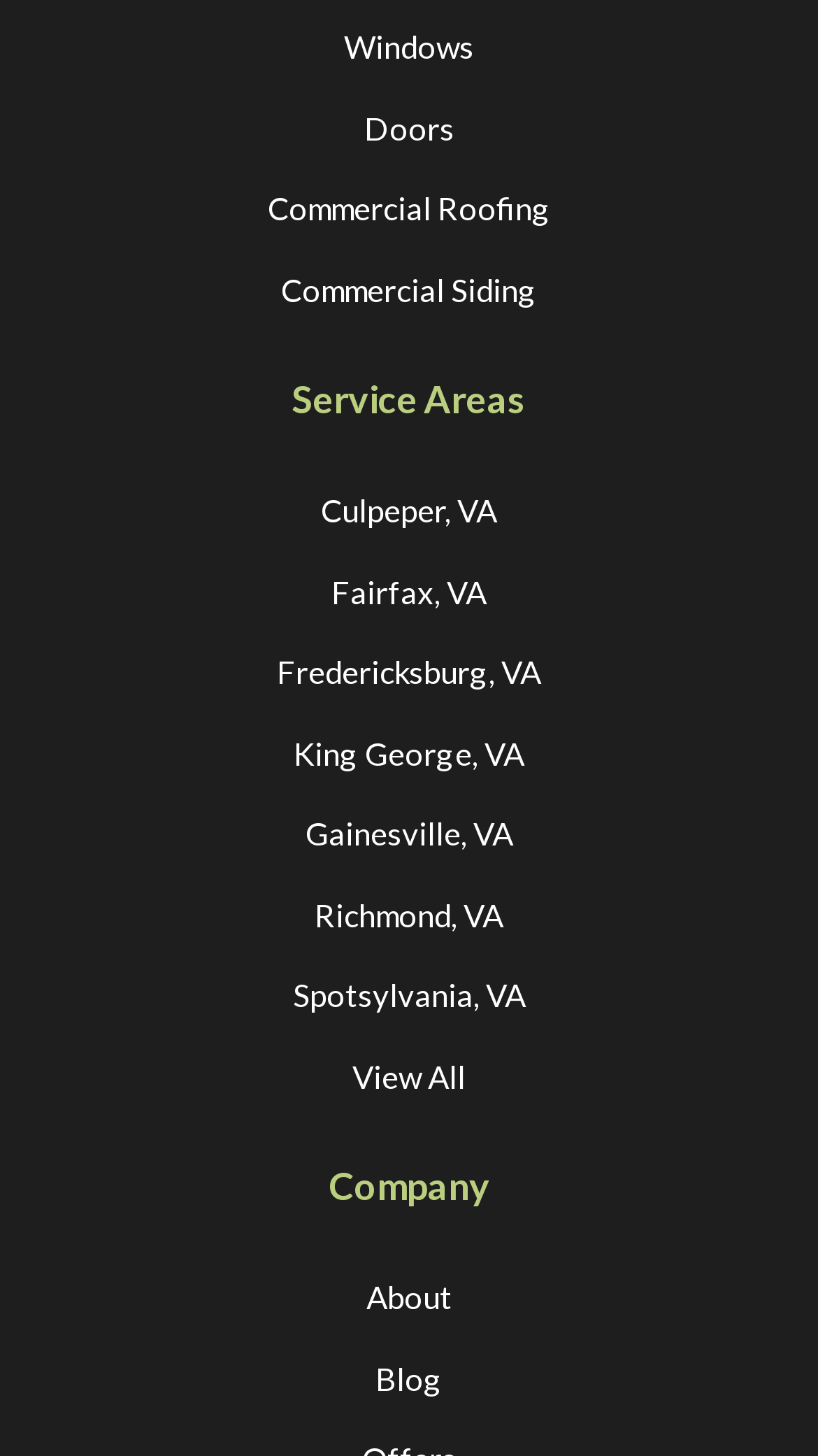Select the bounding box coordinates of the element I need to click to carry out the following instruction: "Read the company blog".

[0.459, 0.919, 0.541, 0.974]